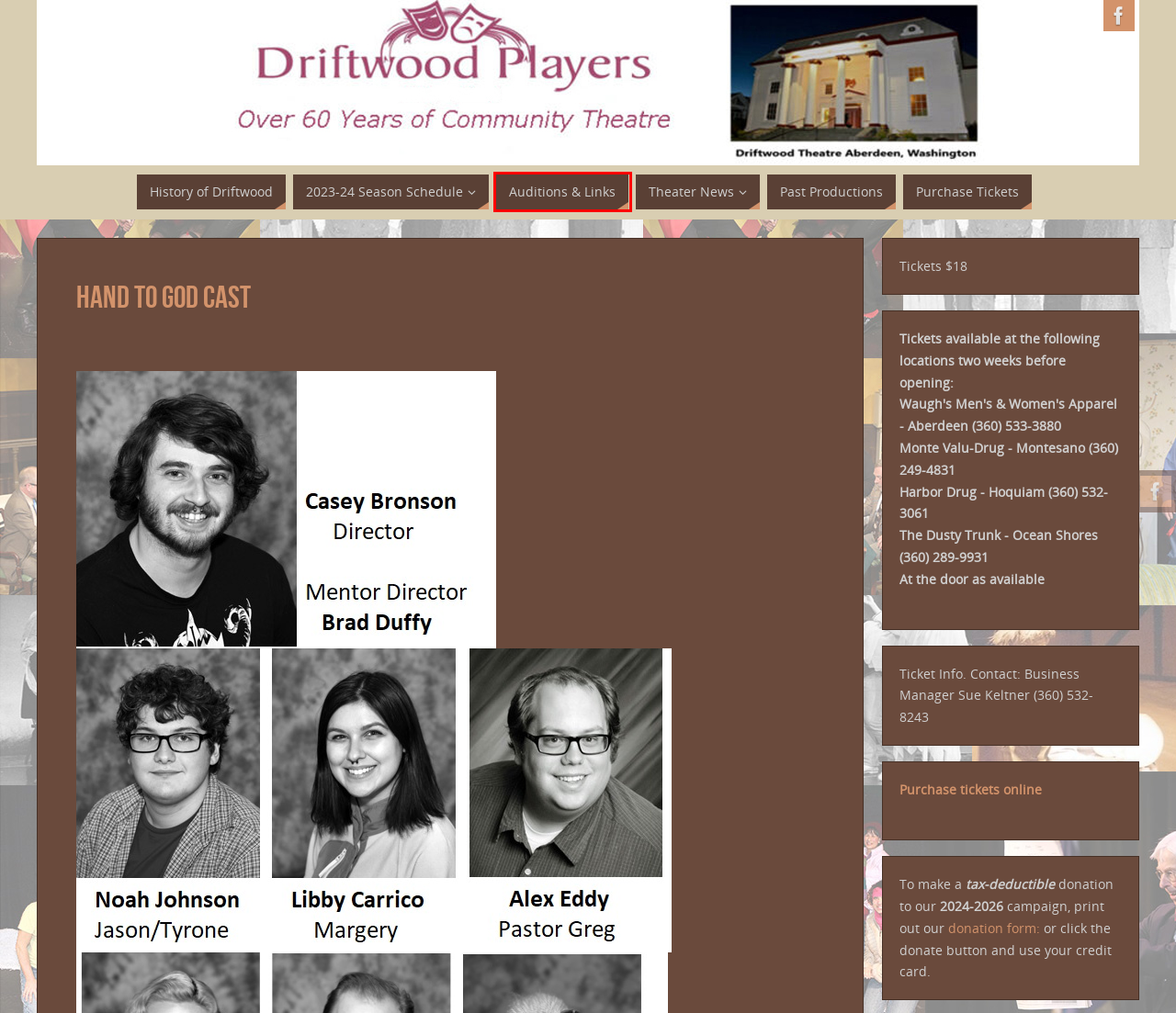Look at the screenshot of a webpage that includes a red bounding box around a UI element. Select the most appropriate webpage description that matches the page seen after clicking the highlighted element. Here are the candidates:
A. Driftwood Players Current Production – Driftwood Theater, Aberdeen WA
B. Auditions & Links – Driftwood Theater, Aberdeen WA
C. Theater News – Driftwood Theater, Aberdeen WA
D. History of Driftwood – Driftwood Theater, Aberdeen WA
E. Free and Premium WordPress Themes • Cryout Creations
F. Driftwood Productions
G. Blog Tool, Publishing Platform, and CMS – WordPress.org
H. 2023-24 Season Schedule – Driftwood Theater, Aberdeen WA

B